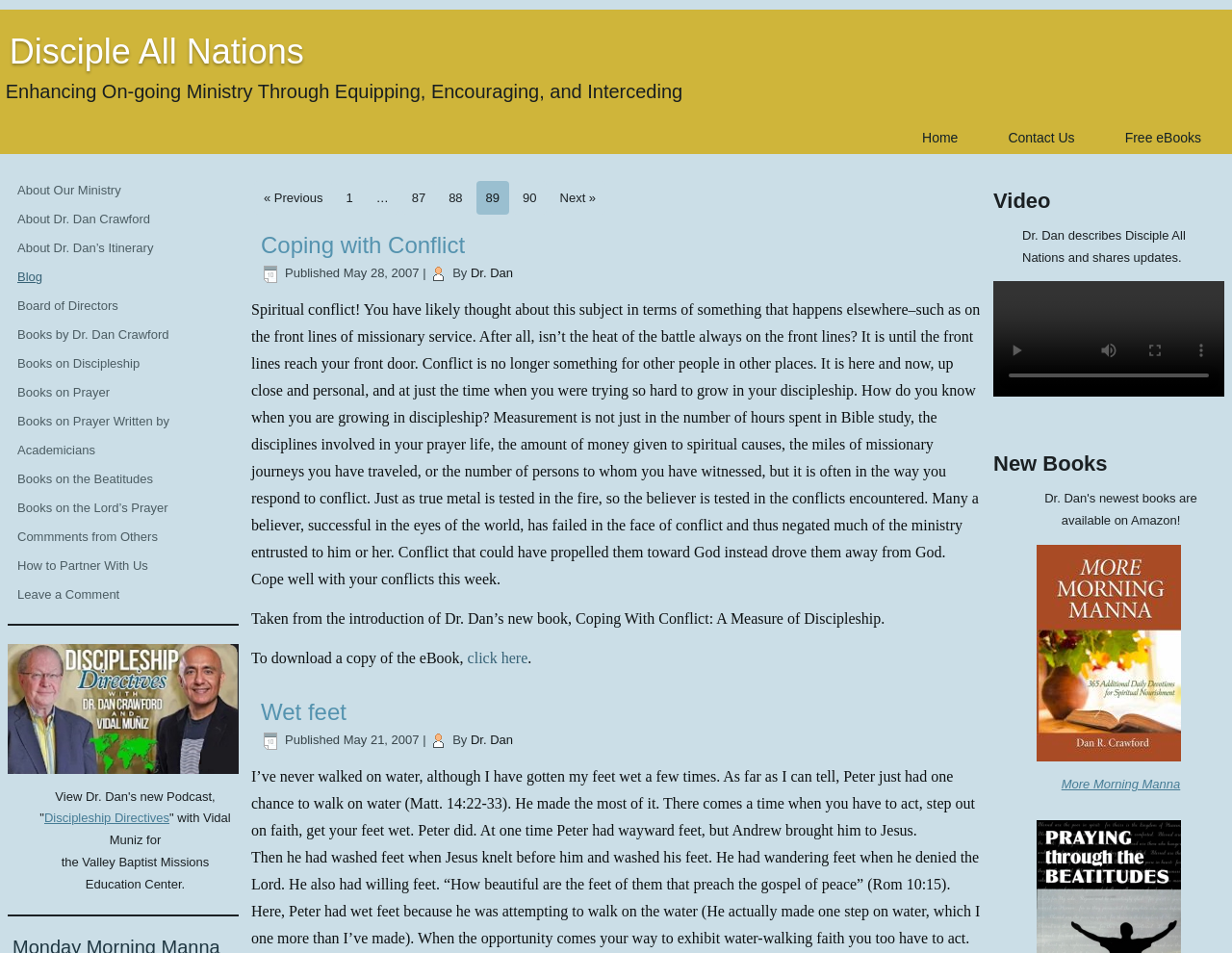Please locate the bounding box coordinates for the element that should be clicked to achieve the following instruction: "Click on the 'Next »' link". Ensure the coordinates are given as four float numbers between 0 and 1, i.e., [left, top, right, bottom].

[0.447, 0.19, 0.491, 0.225]